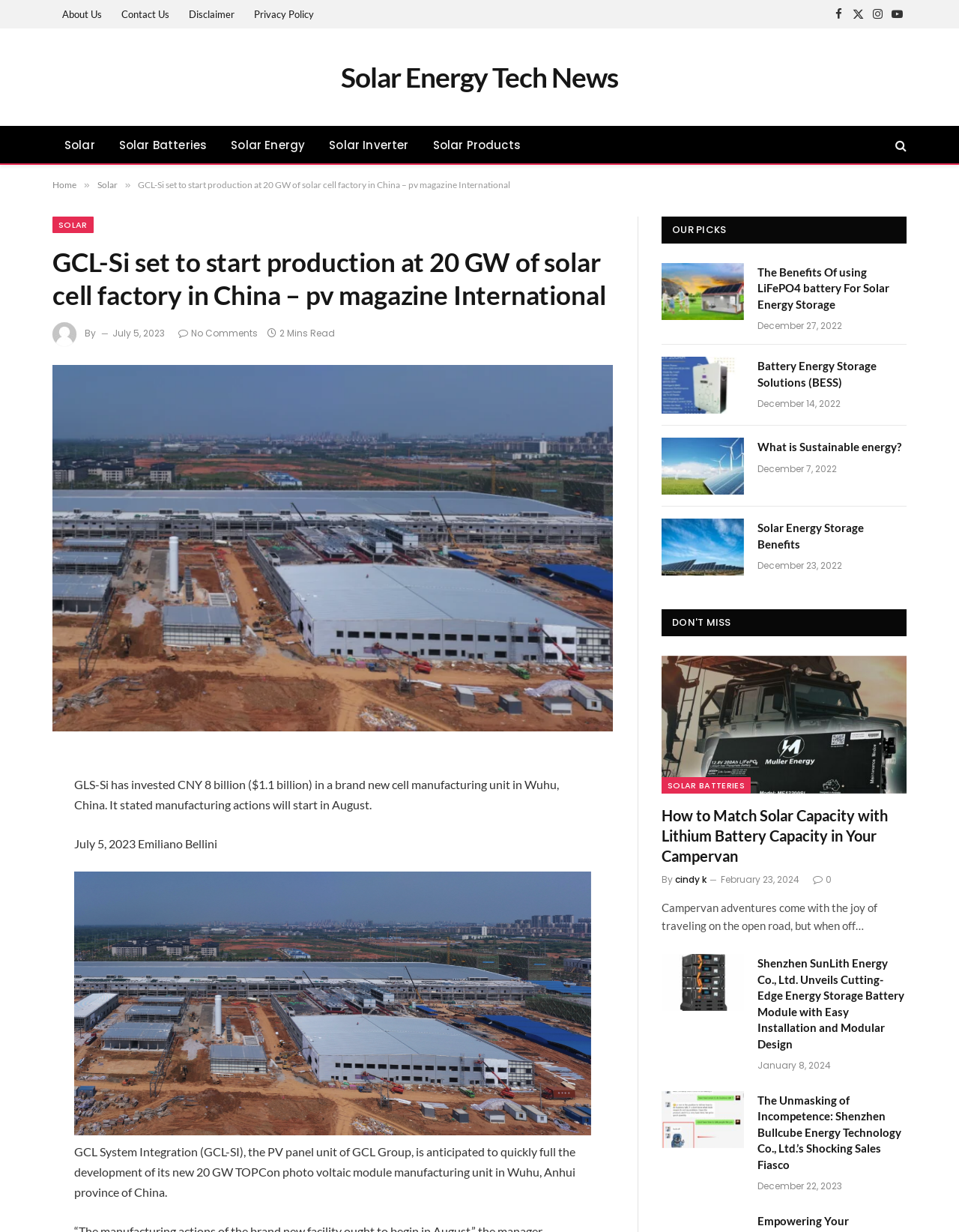Identify the bounding box coordinates of the element that should be clicked to fulfill this task: "Click on the 'About Us' link". The coordinates should be provided as four float numbers between 0 and 1, i.e., [left, top, right, bottom].

[0.055, 0.0, 0.116, 0.023]